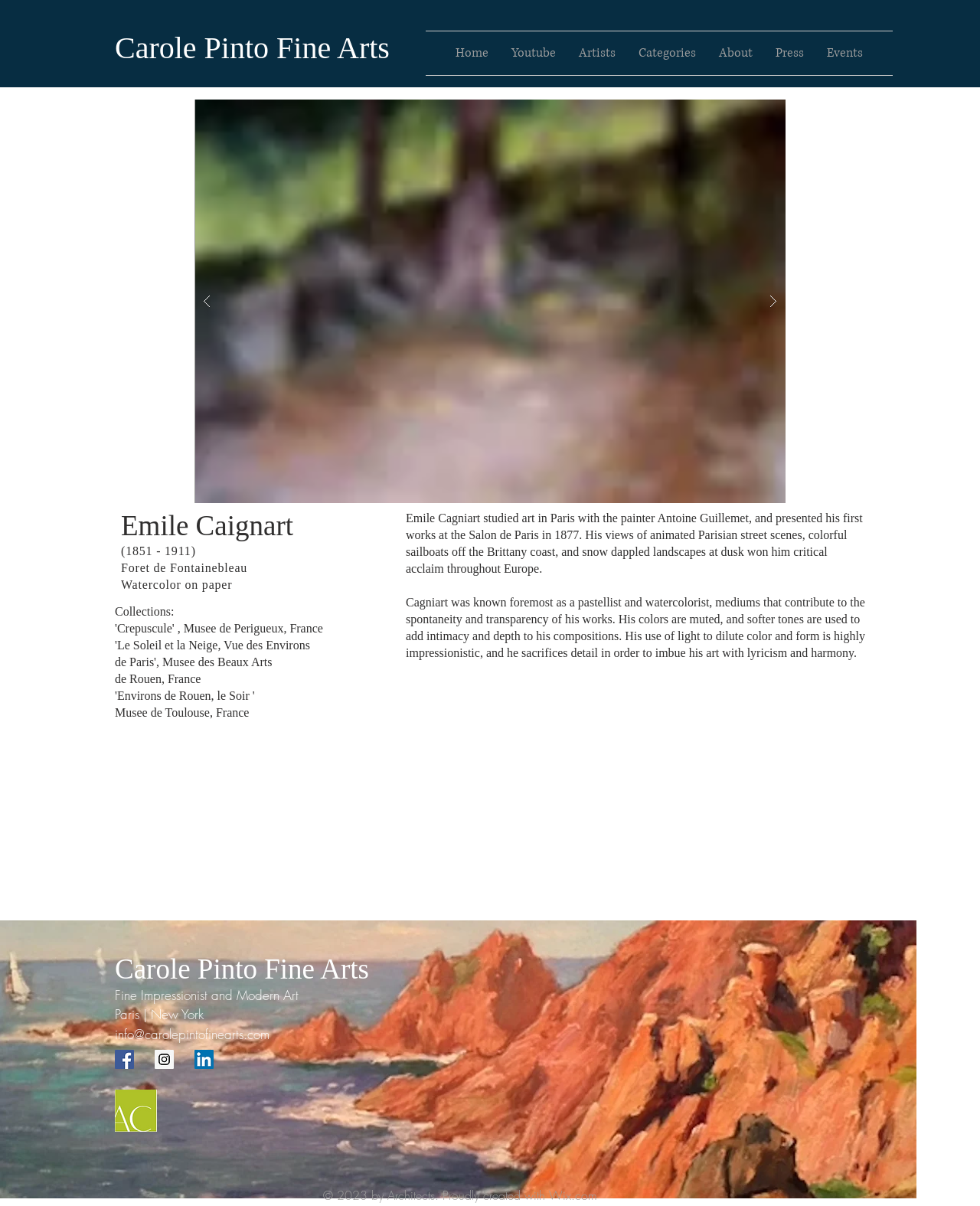Find the bounding box coordinates of the area to click in order to follow the instruction: "View the artwork 'Emile Caignart_Foret de Fontainebleau'".

[0.198, 0.083, 0.802, 0.417]